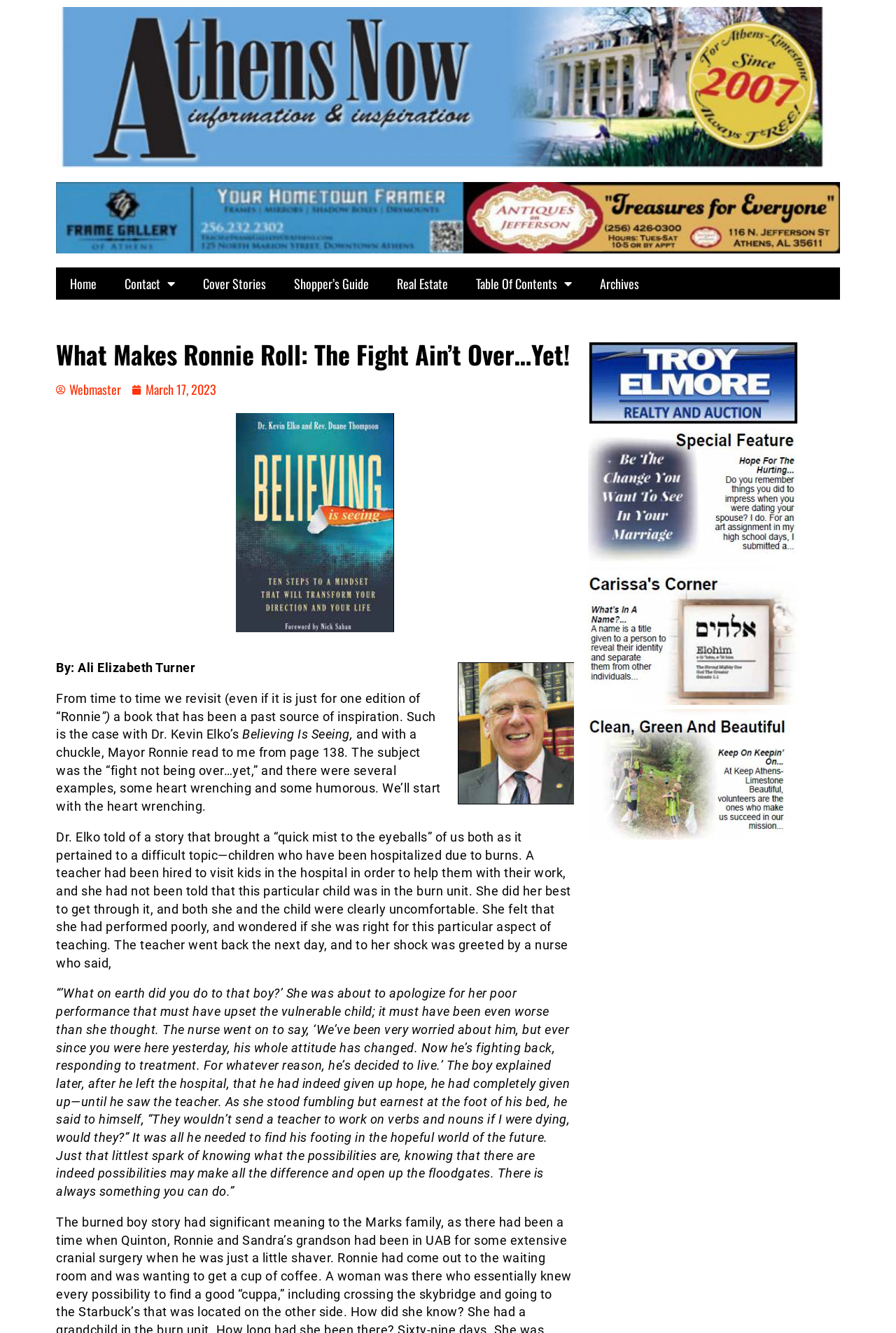Determine the bounding box coordinates of the clickable region to follow the instruction: "Read Cover Stories".

[0.211, 0.201, 0.312, 0.225]